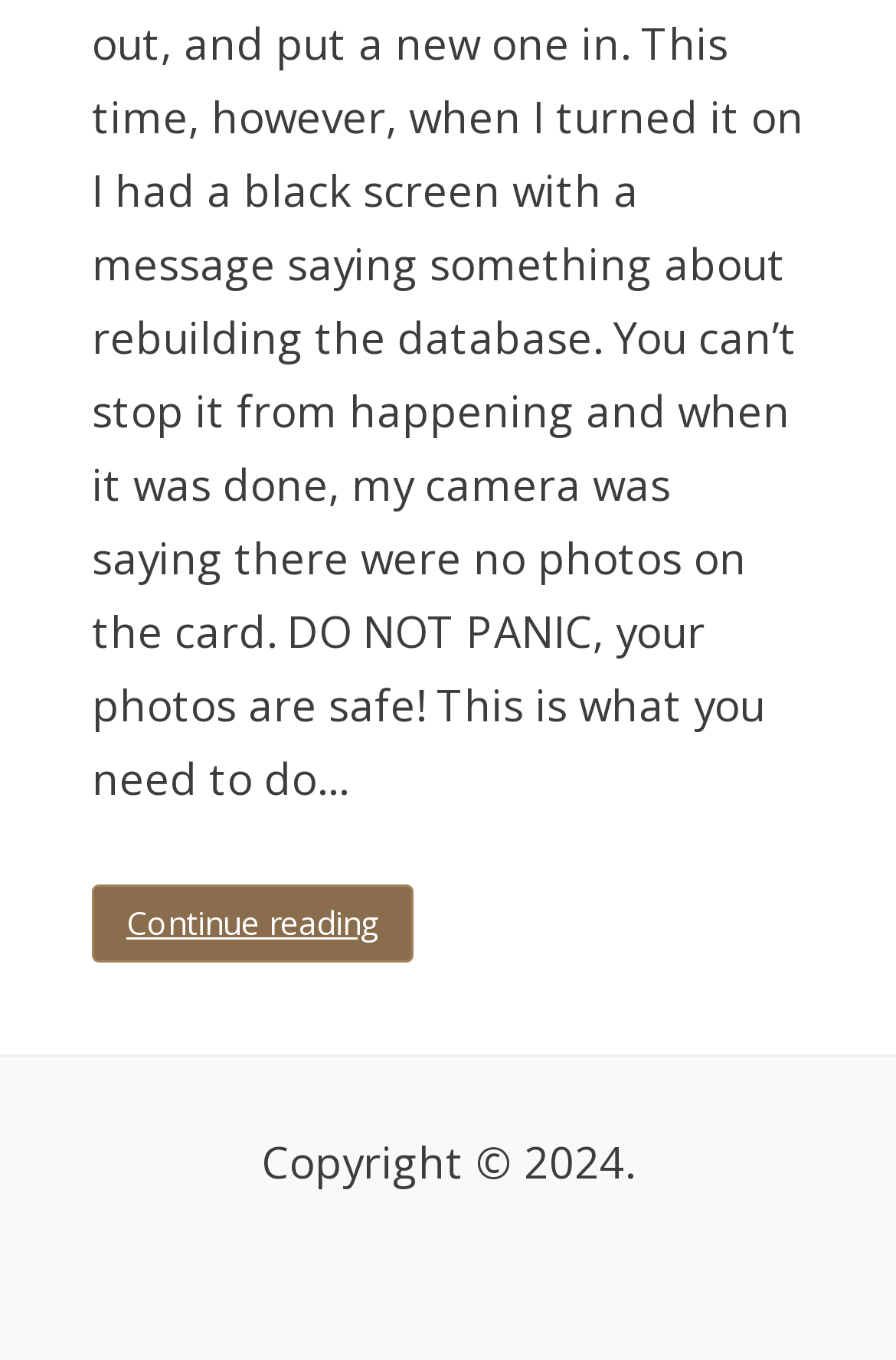What is the first item in the footer?
Provide a short answer using one word or a brief phrase based on the image.

Tagged